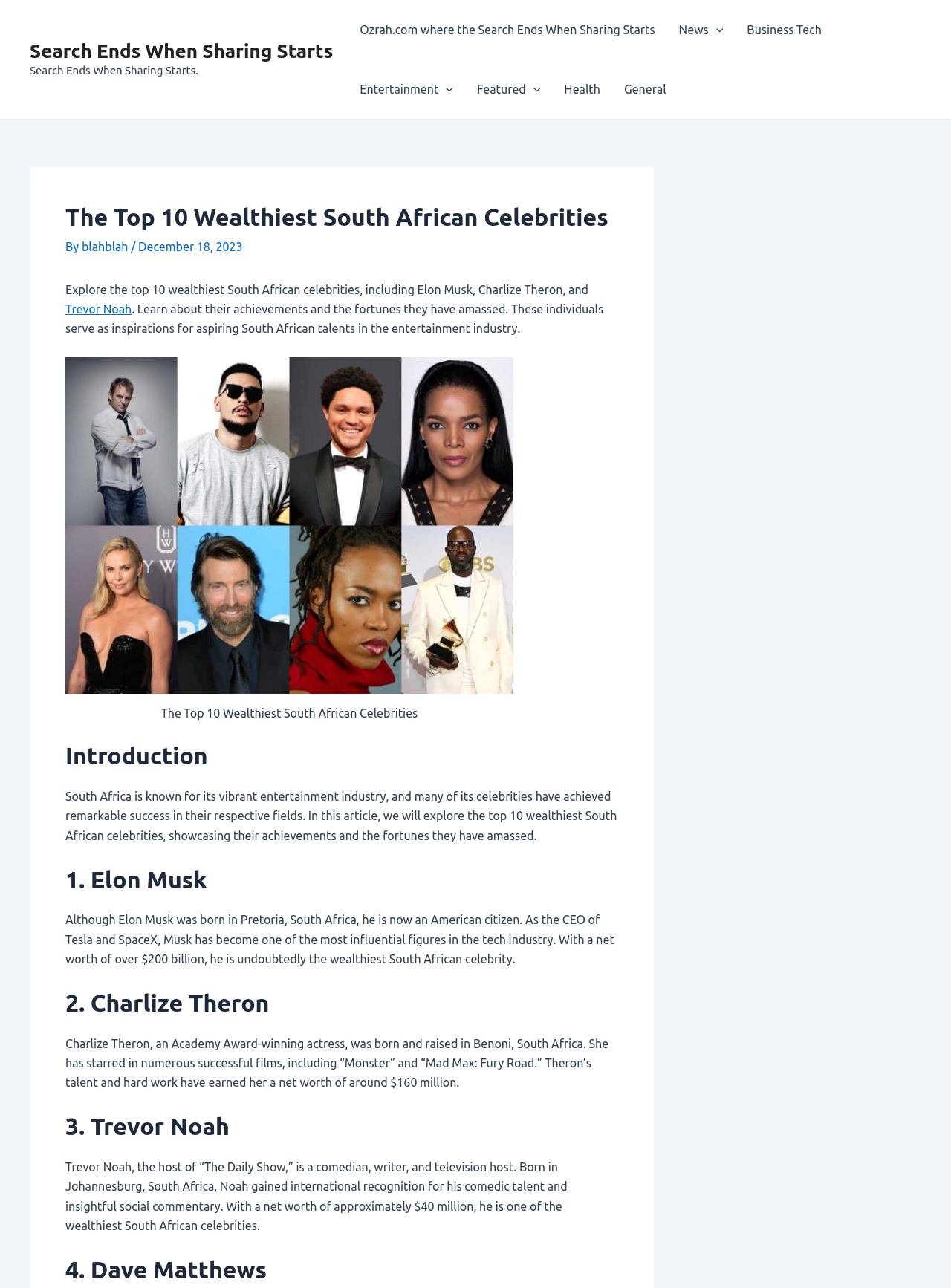Please provide the bounding box coordinates for the element that needs to be clicked to perform the instruction: "Click on the 'Search Ends When Sharing Starts' link". The coordinates must consist of four float numbers between 0 and 1, formatted as [left, top, right, bottom].

[0.031, 0.031, 0.35, 0.048]